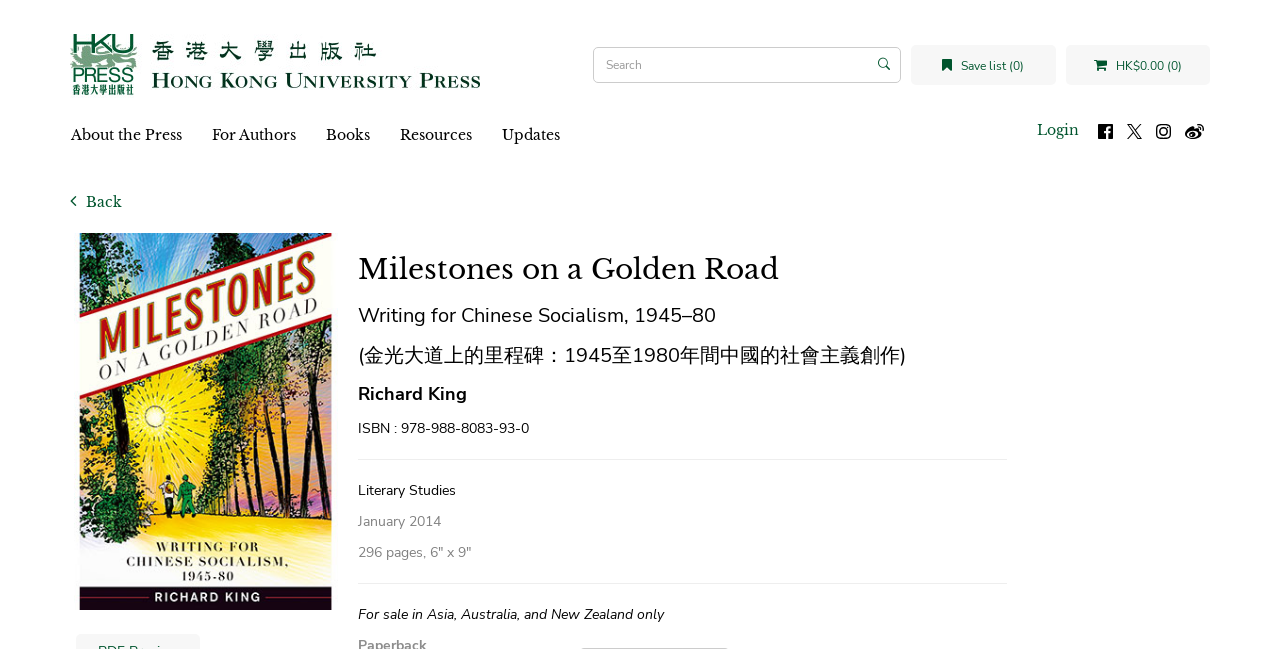Please provide a detailed answer to the question below based on the screenshot: 
What is the name of the press?

The name of the press can be found in the top-left corner of the webpage, where there is a link and an image with the text 'HKU Press'.